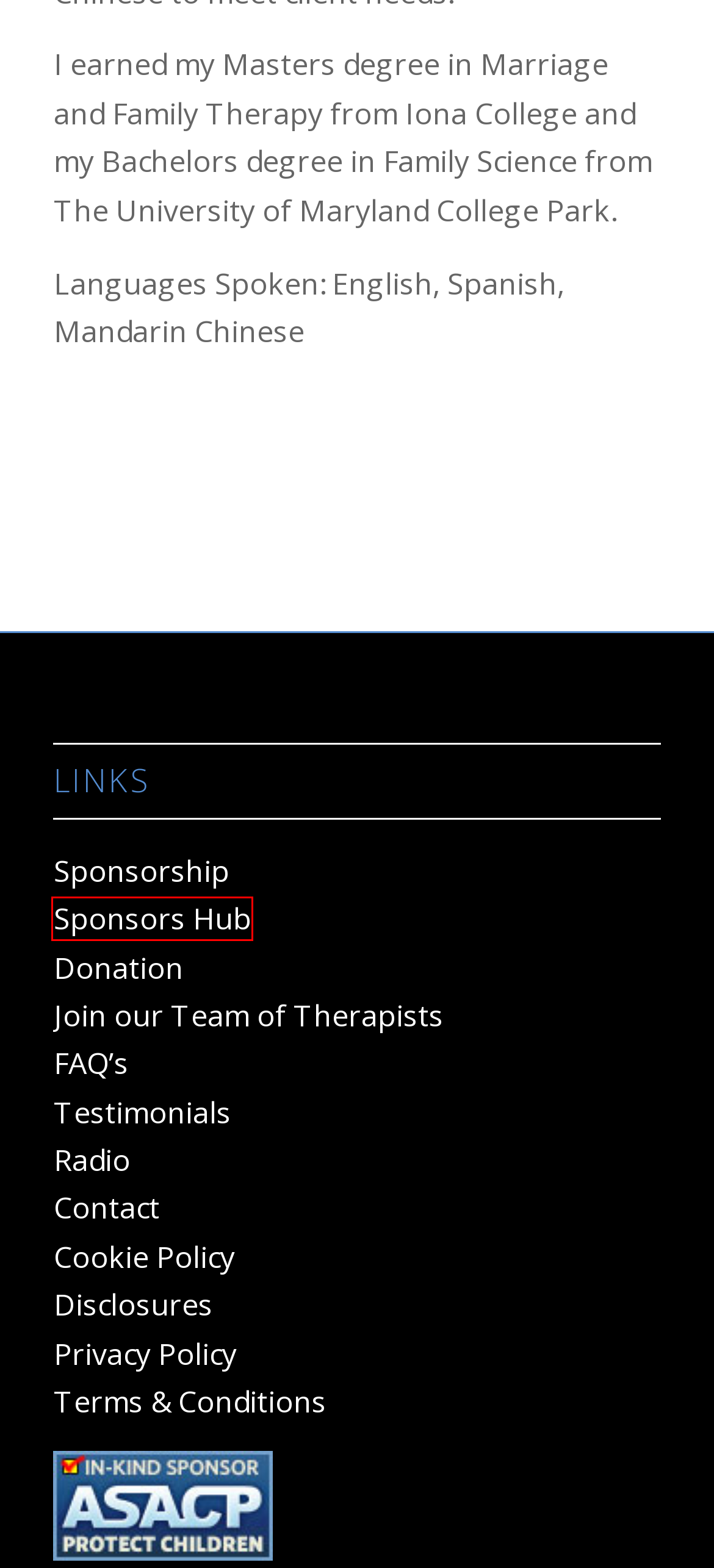A screenshot of a webpage is provided, featuring a red bounding box around a specific UI element. Identify the webpage description that most accurately reflects the new webpage after interacting with the selected element. Here are the candidates:
A. Contact - Pineapple Support
B. Sponsor Pineapple Support and Become Part Of Our Family
C. Sponsors Hub - Pineapple Support
D. Join our Team of Therapists - Pineapple Support
E. Radio - Pineapple Support
F. The Pineapple Support Testimonials and Kind Words
G. State Disclosures - Pineapple Support
H. Donation - Pineapple Support

C